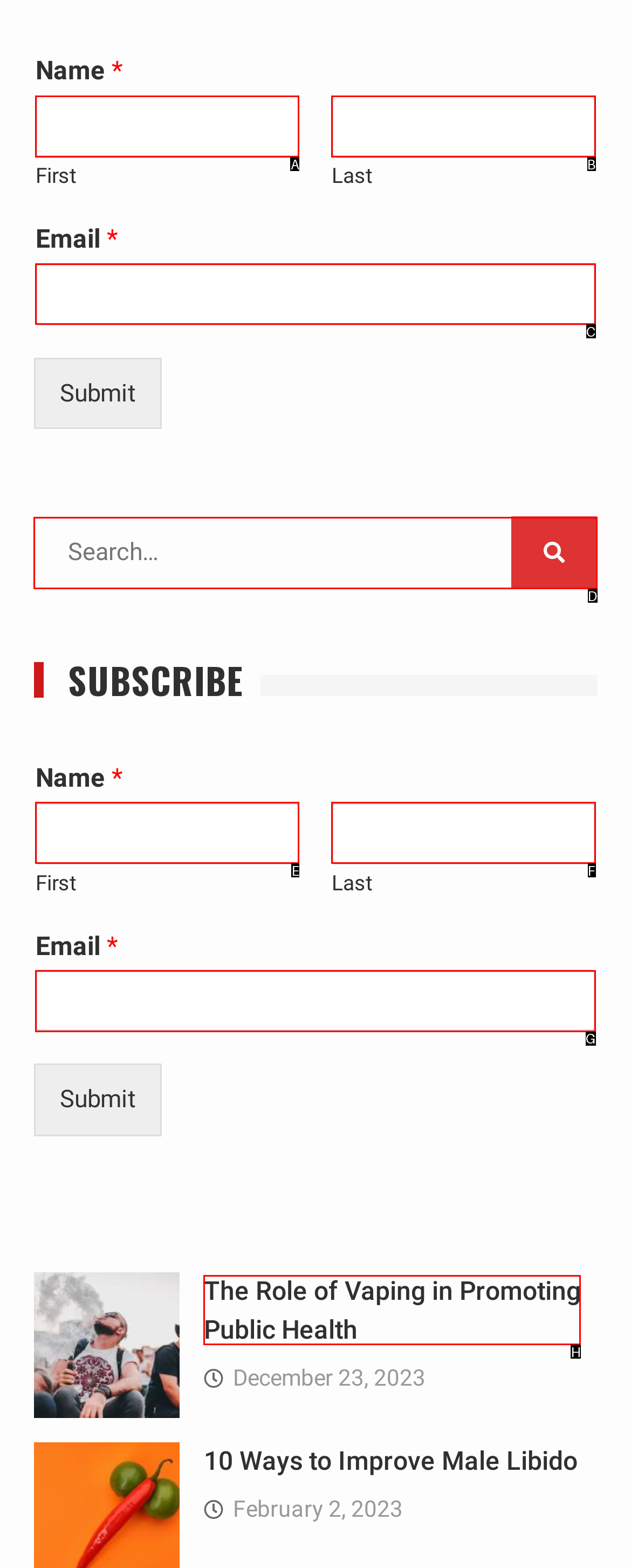Determine which HTML element I should select to execute the task: Read the president's message
Reply with the corresponding option's letter from the given choices directly.

None